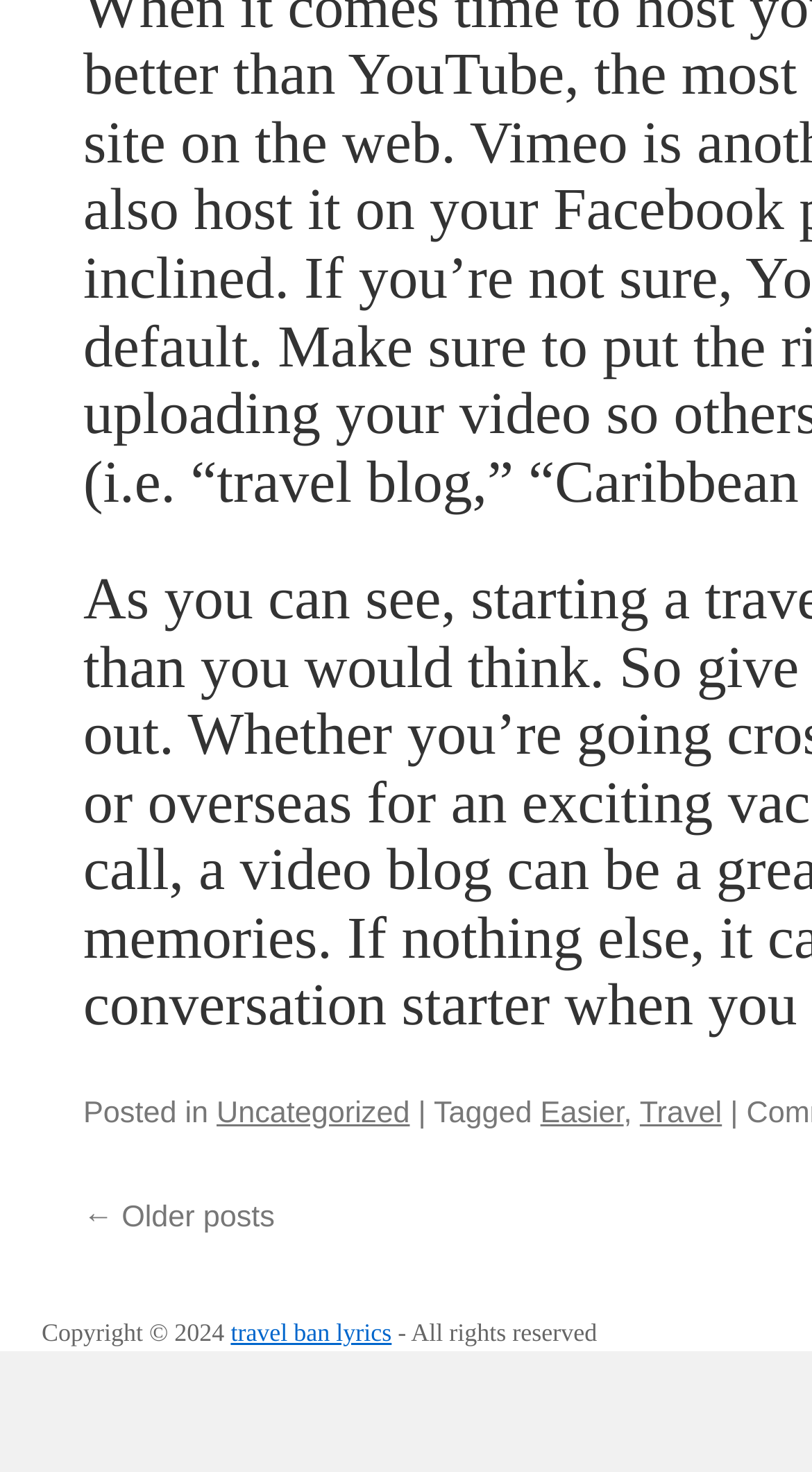Use the details in the image to answer the question thoroughly: 
How many tags are associated with the current post?

The number of tags associated with the current post can be determined by counting the number of links after the text 'Tagged', which are 'Easier' and 'Travel'.